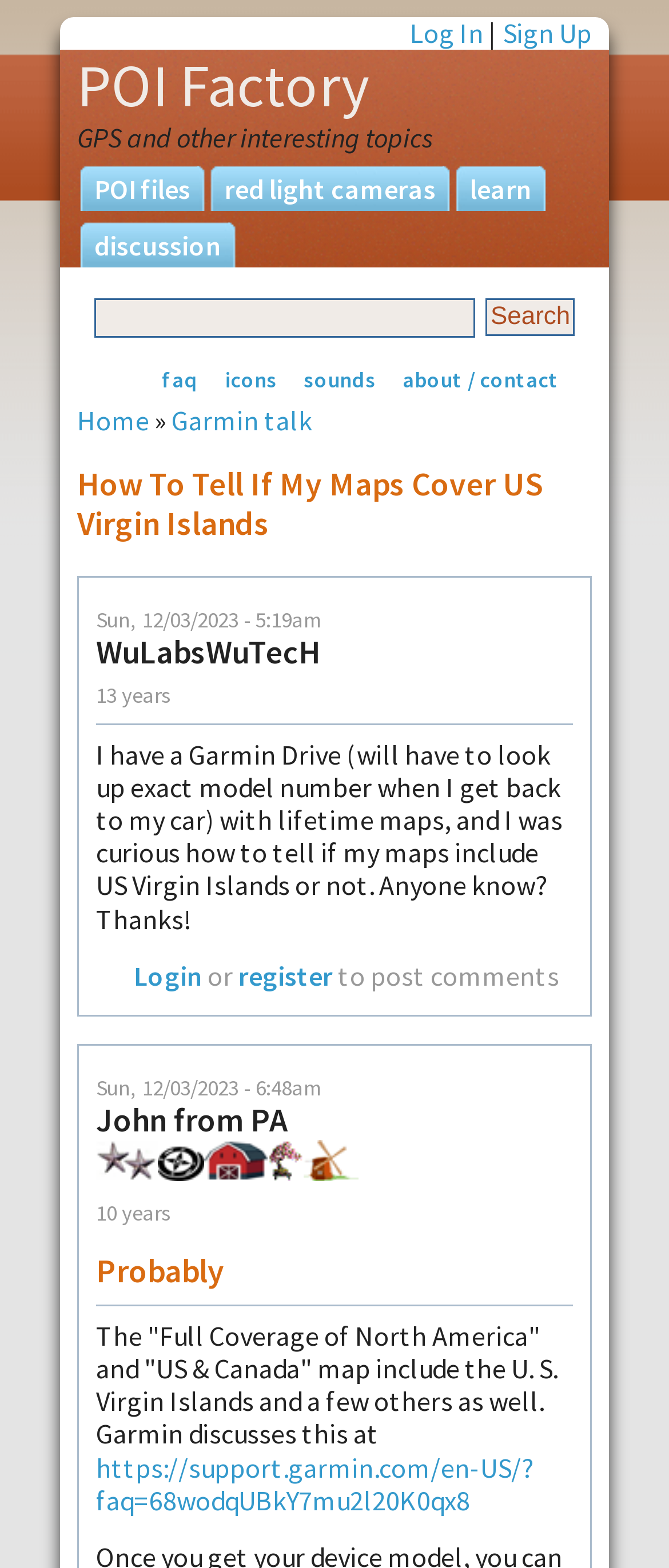Generate a comprehensive description of the webpage content.

The webpage is about POI Factory, a platform discussing GPS and other interesting topics. At the top, there are links to "Log In" and "Sign Up" on the right, and a link to "POI Factory" on the left, accompanied by a static text "GPS and other interesting topics". Below these links, there are several navigation links, including "POI files", "red light cameras", "learn", "discussion", and more.

In the middle of the page, there is a search bar with a textbox and a "Search" button. Below the search bar, there are more links, including "faq", "icons", "sounds", and "about / contact". The "about / contact" link has a dropdown menu with links to "Home" and "Garmin talk".

The main content of the page is a discussion thread. The thread title is "How To Tell If My Maps Cover US Virgin Islands" and is displayed prominently. The thread starts with a question from a user, WuLabsWuTecH, who asks how to tell if their Garmin Drive maps include US Virgin Islands. The user's post is followed by a response from John from PA, who is a general maintainer, poi contributor, past contributor of the week, contributor of the year 2022, and an active user for 10 years. John's response is marked as "Probably" and includes a link to a Garmin support page.

Throughout the page, there are several images, including icons representing John's roles and achievements. The page also displays the dates and times of the posts, with the most recent post at the bottom.